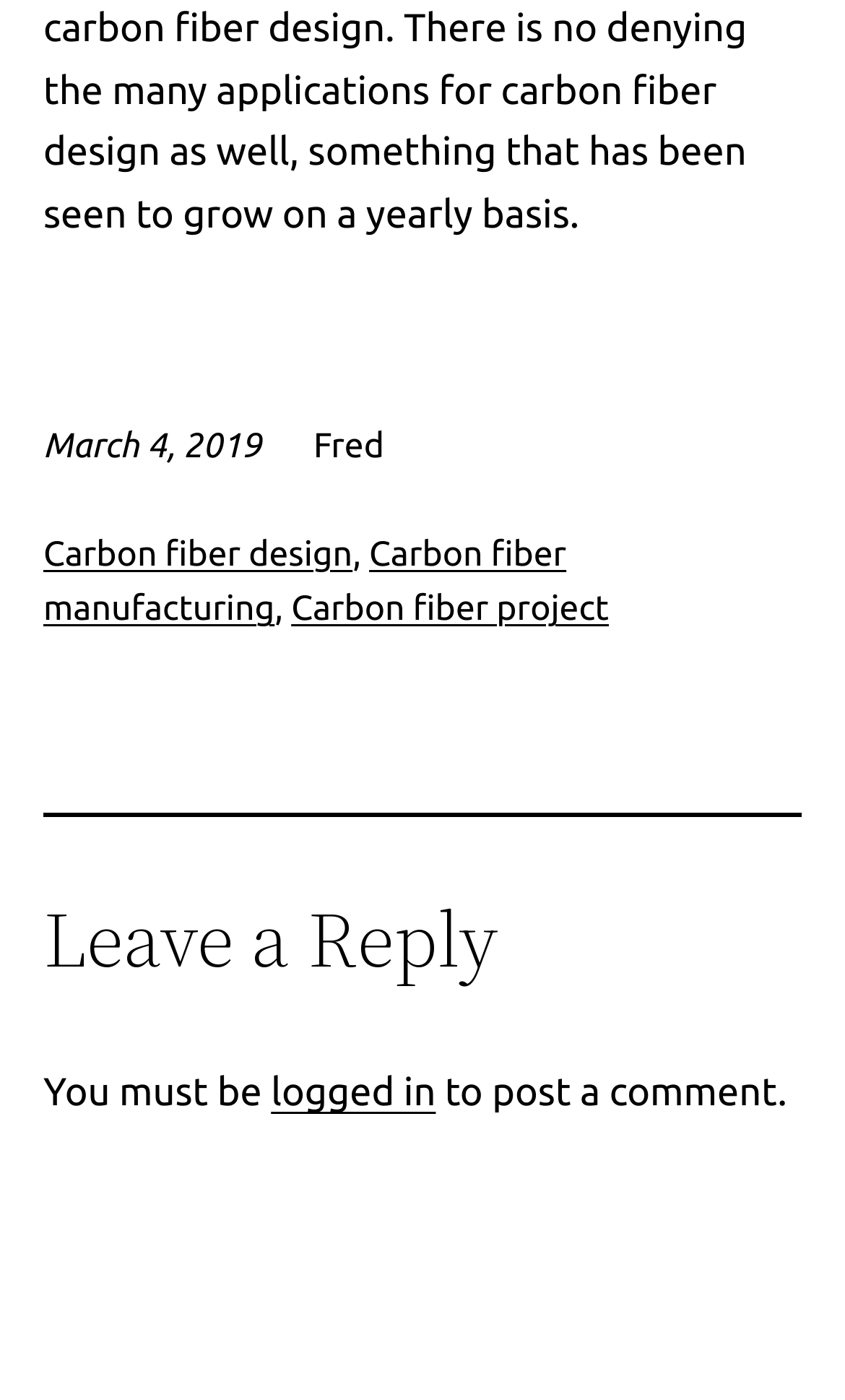How many links are related to carbon fiber?
Please use the image to provide a one-word or short phrase answer.

3